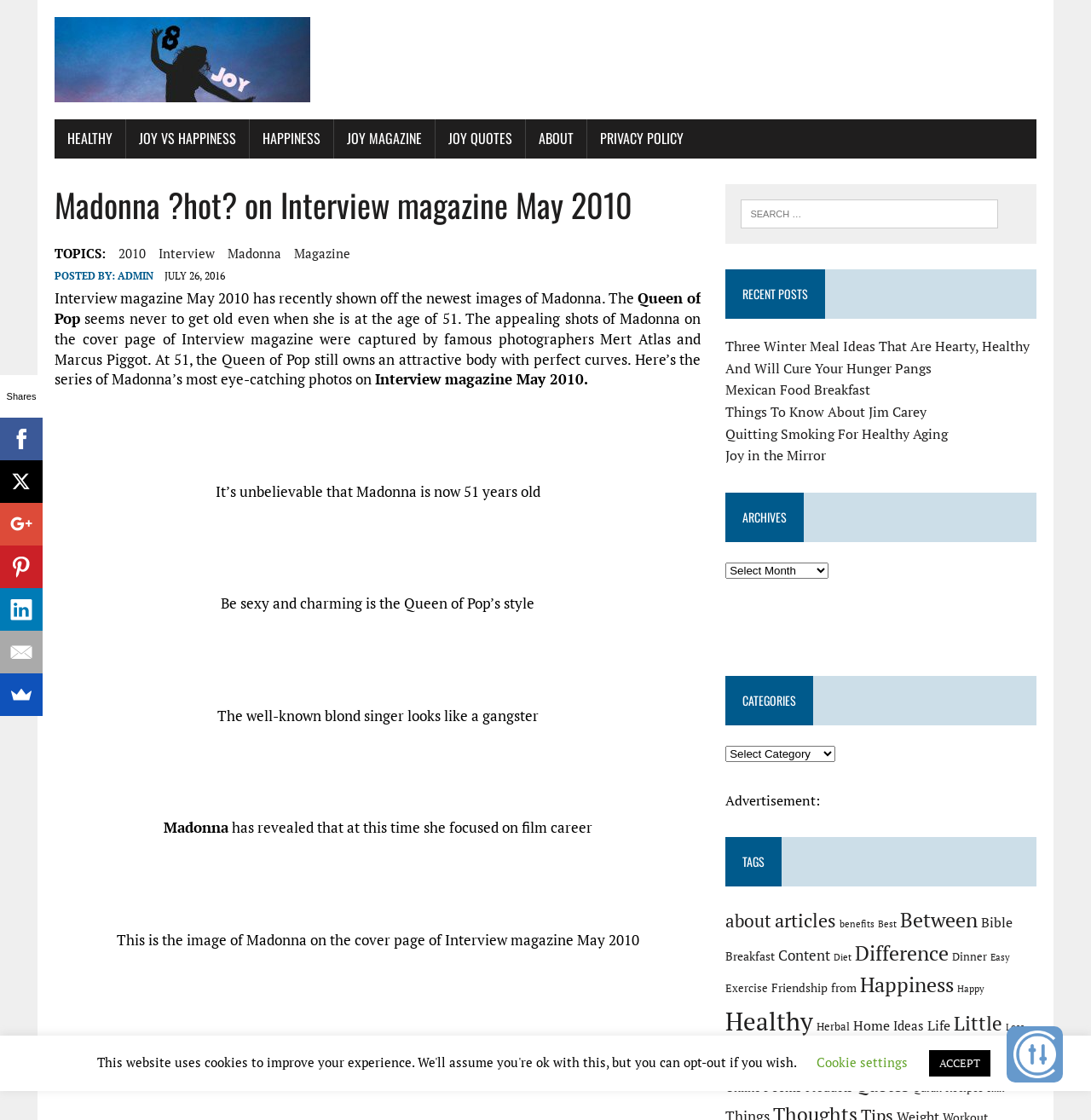Please specify the bounding box coordinates of the clickable region to carry out the following instruction: "Select a category". The coordinates should be four float numbers between 0 and 1, in the format [left, top, right, bottom].

[0.665, 0.666, 0.766, 0.68]